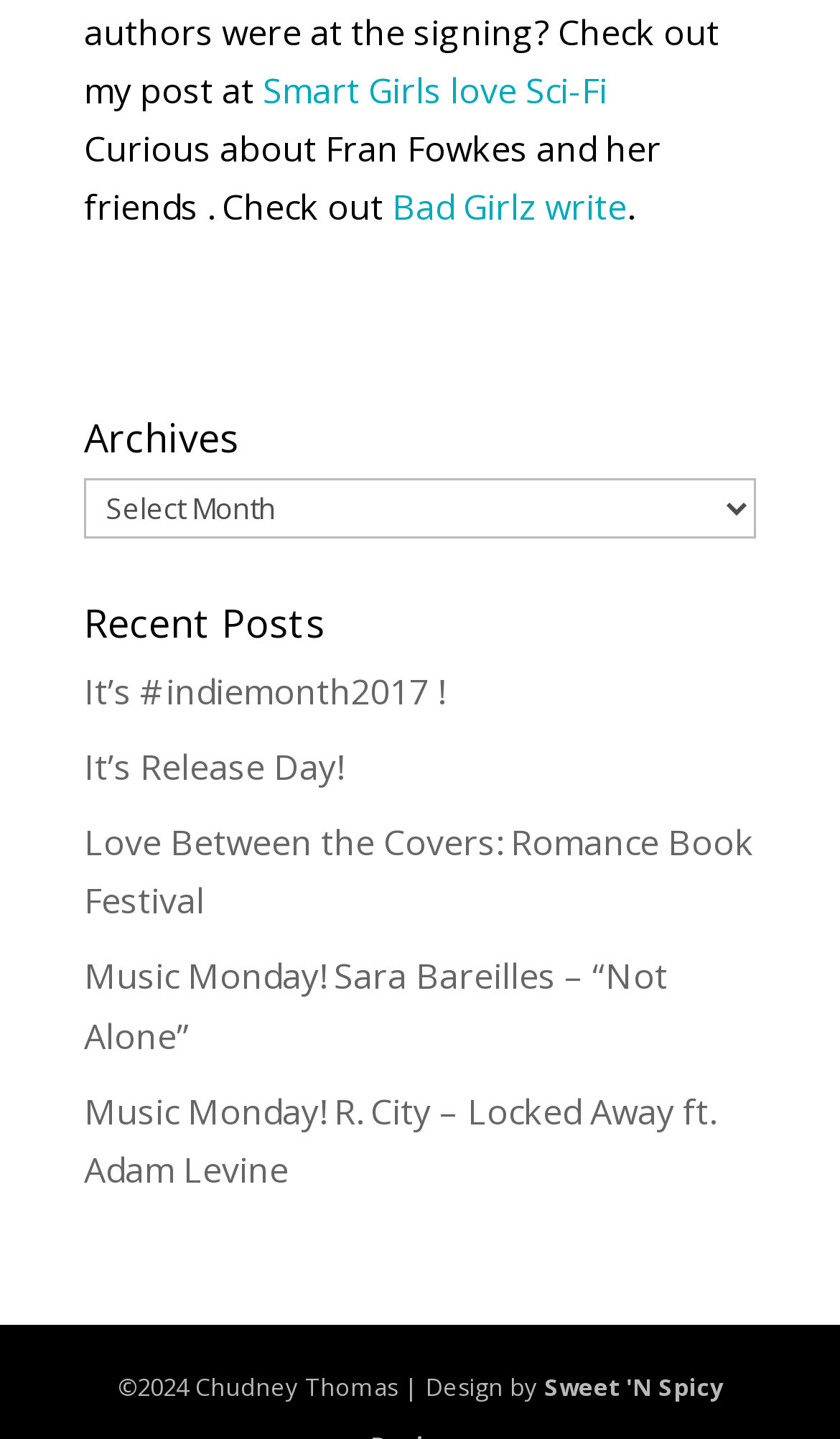Identify the bounding box of the UI element described as follows: "Smart Girls love Sci-Fi". Provide the coordinates as four float numbers in the range of 0 to 1 [left, top, right, bottom].

[0.313, 0.046, 0.723, 0.079]